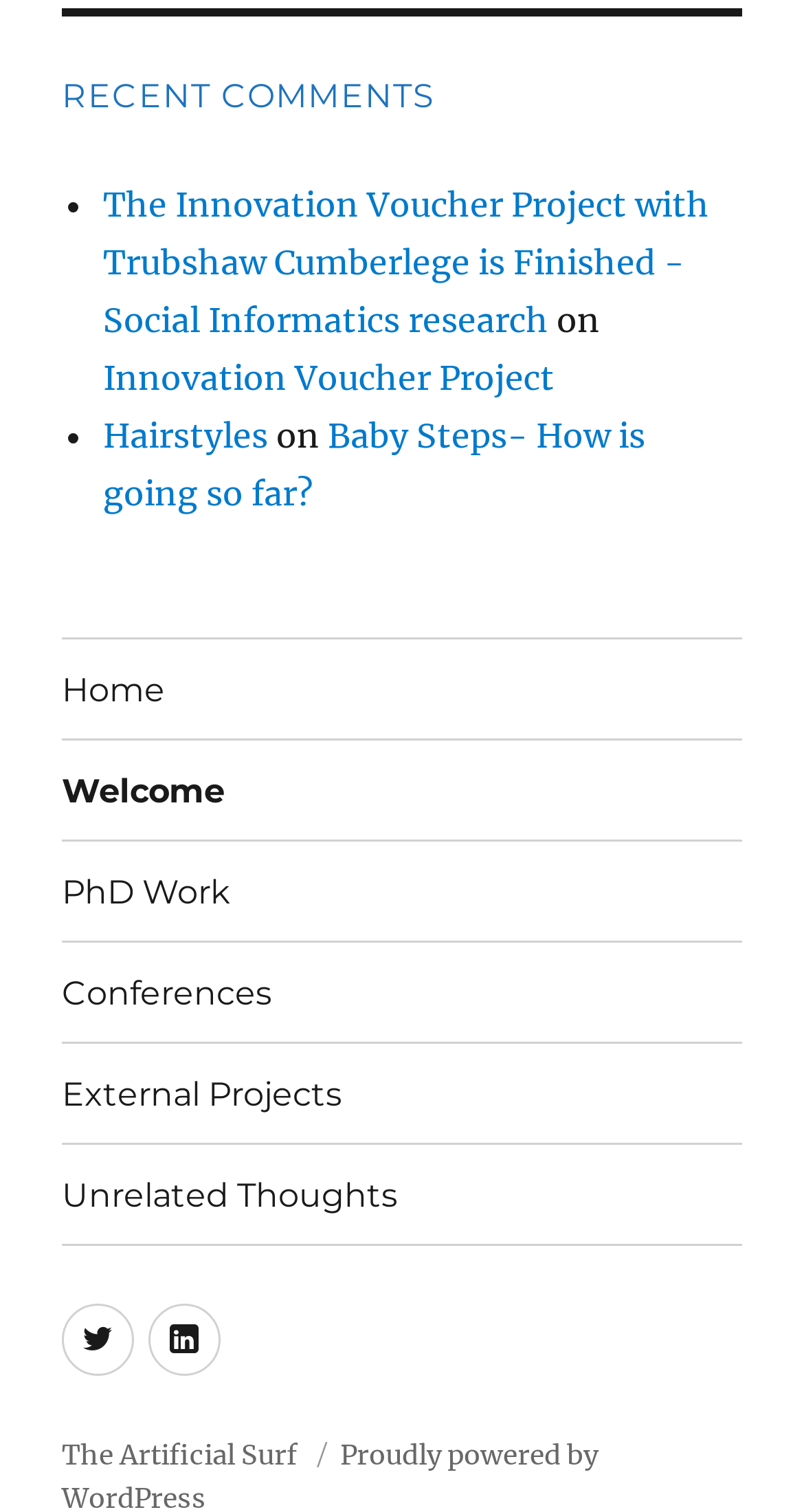How many recent comments are listed?
Carefully examine the image and provide a detailed answer to the question.

I counted the number of list markers (•) under the 'Recent Comments' navigation, which indicates the number of recent comments listed.